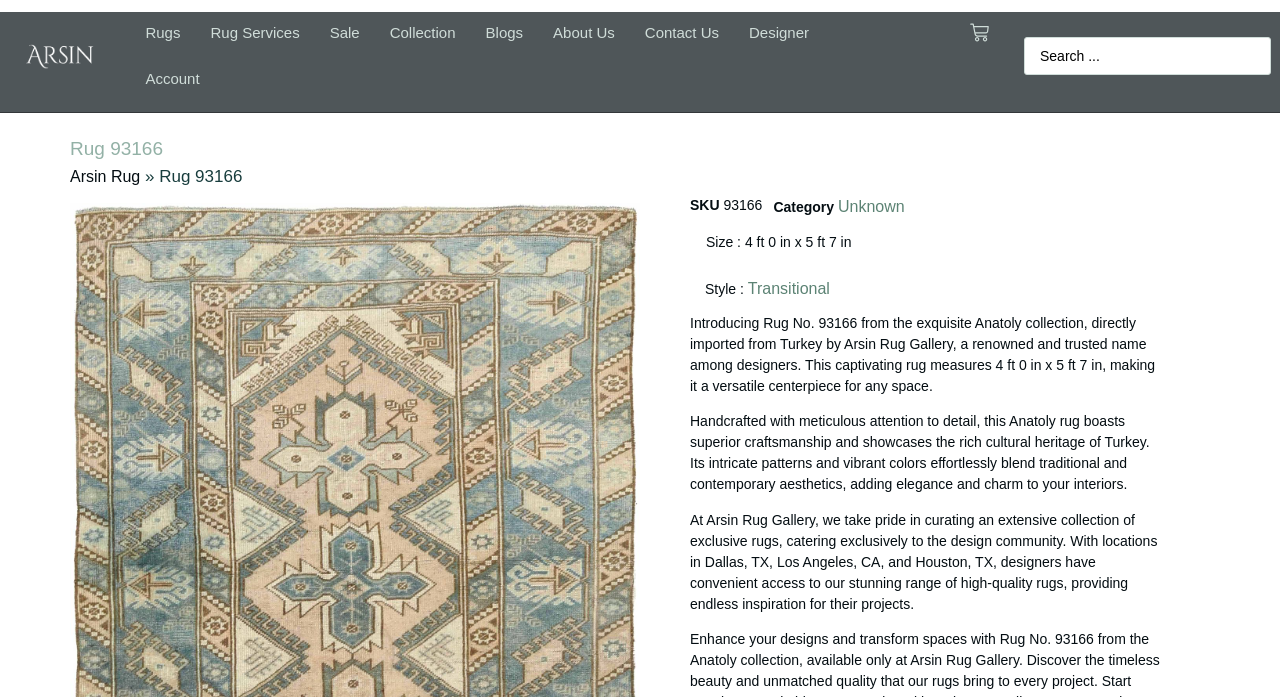Generate a comprehensive description of the webpage.

The webpage is about a specific rug, Rug No. 93166, from the Anatoly collection. At the top left corner, there is a white logo of Arsin Rug Gallery. Below the logo, there is a navigation menu with links to different sections of the website, including Rugs, Rug Services, Sale, Collection, Blogs, About Us, Contact Us, Designer, and Account. 

On the top right corner, there is a search bar with a magnifying glass icon. Next to the search bar, there is a cart icon with a number of items inside. 

The main content of the webpage is about the rug, with a heading "Rug 93166" followed by a breadcrumb navigation showing the path "Arsin Rug » Rug 93166". Below the breadcrumb, there are details about the rug, including its SKU, category, size, and style. 

The webpage also features a descriptive text about the rug, highlighting its features, craftsmanship, and cultural heritage. The text is divided into three paragraphs, with the first paragraph introducing the rug, the second paragraph describing its design and craftsmanship, and the third paragraph talking about Arsin Rug Gallery and its services.